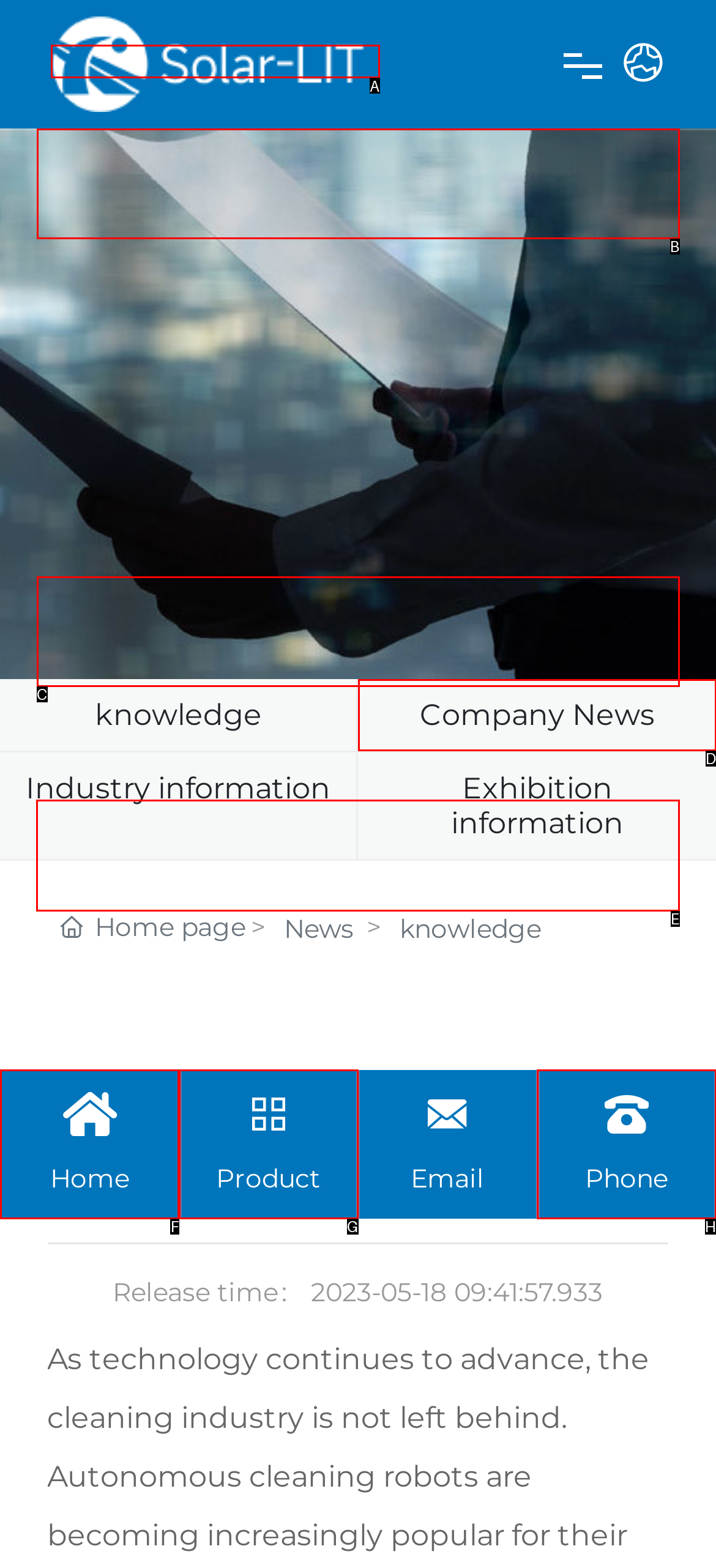Which lettered option should be clicked to achieve the task: Contact the company? Choose from the given choices.

E